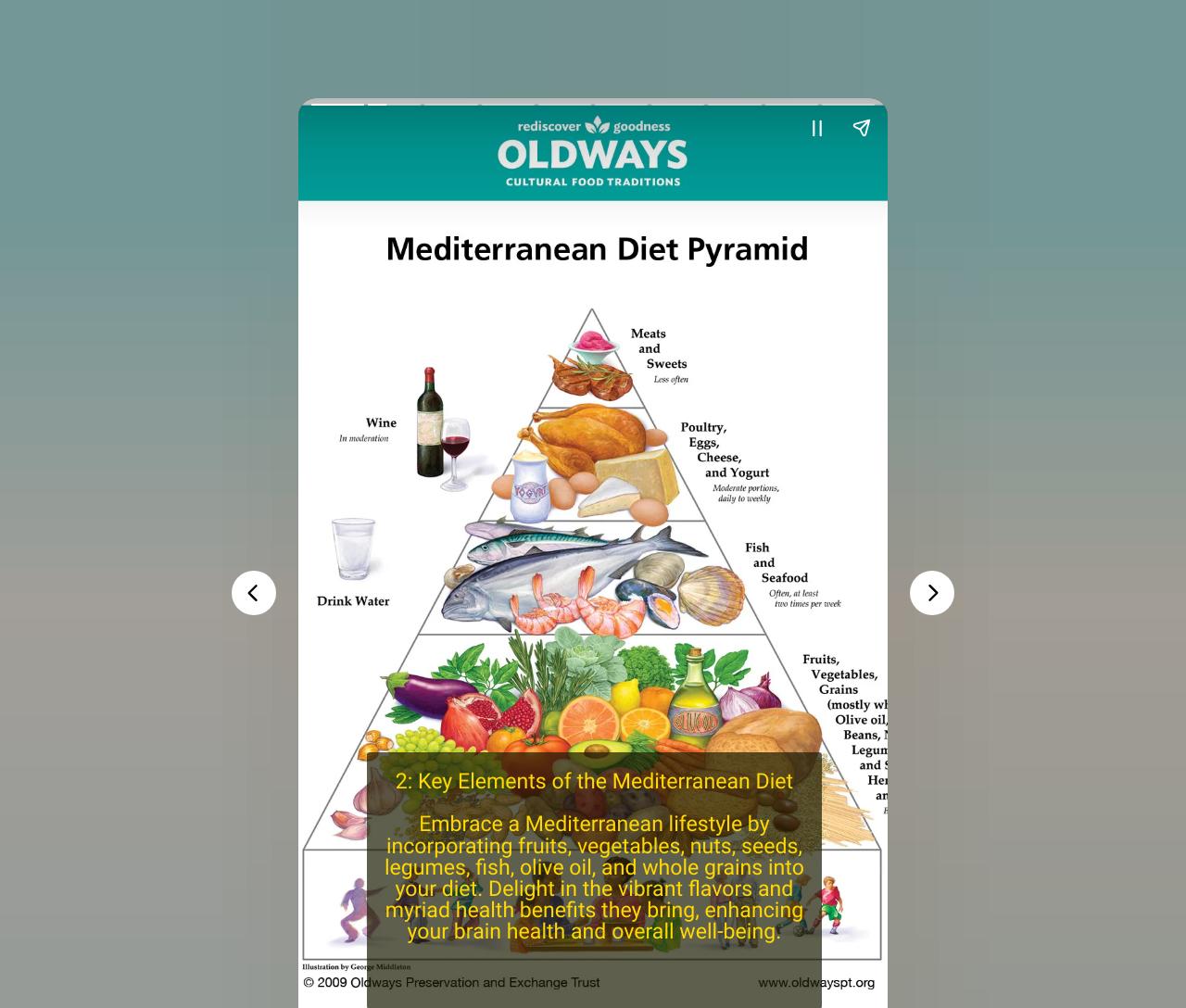Please find the bounding box coordinates (top-left x, top-left y, bottom-right x, bottom-right y) in the screenshot for the UI element described as follows: aria-label="Share story"

[0.708, 0.104, 0.745, 0.149]